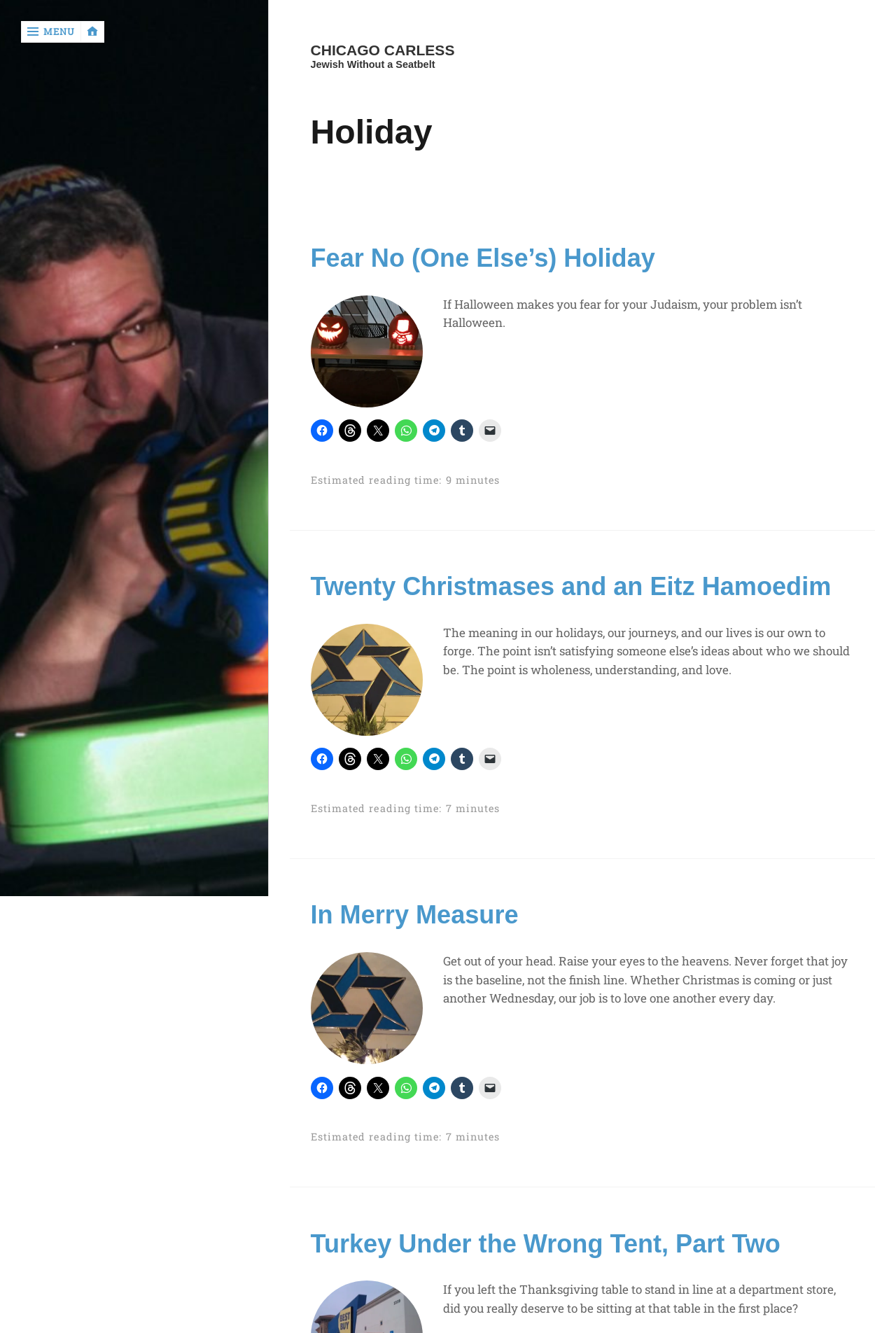Locate the bounding box coordinates of the clickable area to execute the instruction: "Share the article on Facebook". Provide the coordinates as four float numbers between 0 and 1, represented as [left, top, right, bottom].

[0.346, 0.315, 0.371, 0.331]